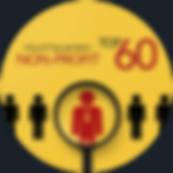What is the significance of the number '60'?
Answer the question with a single word or phrase by looking at the picture.

Milestone or achievement